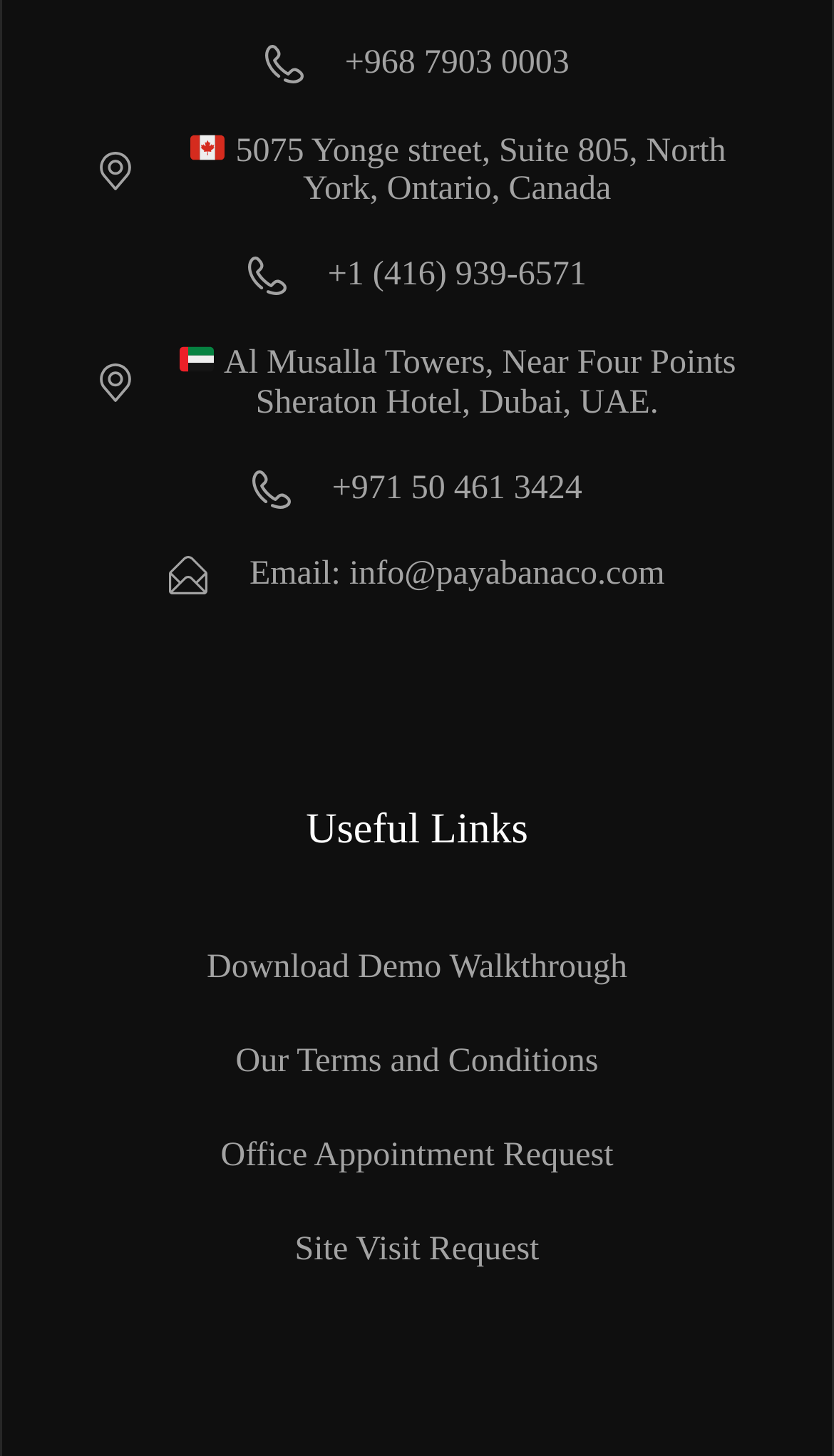Find the bounding box coordinates for the element described here: "August 2021".

None